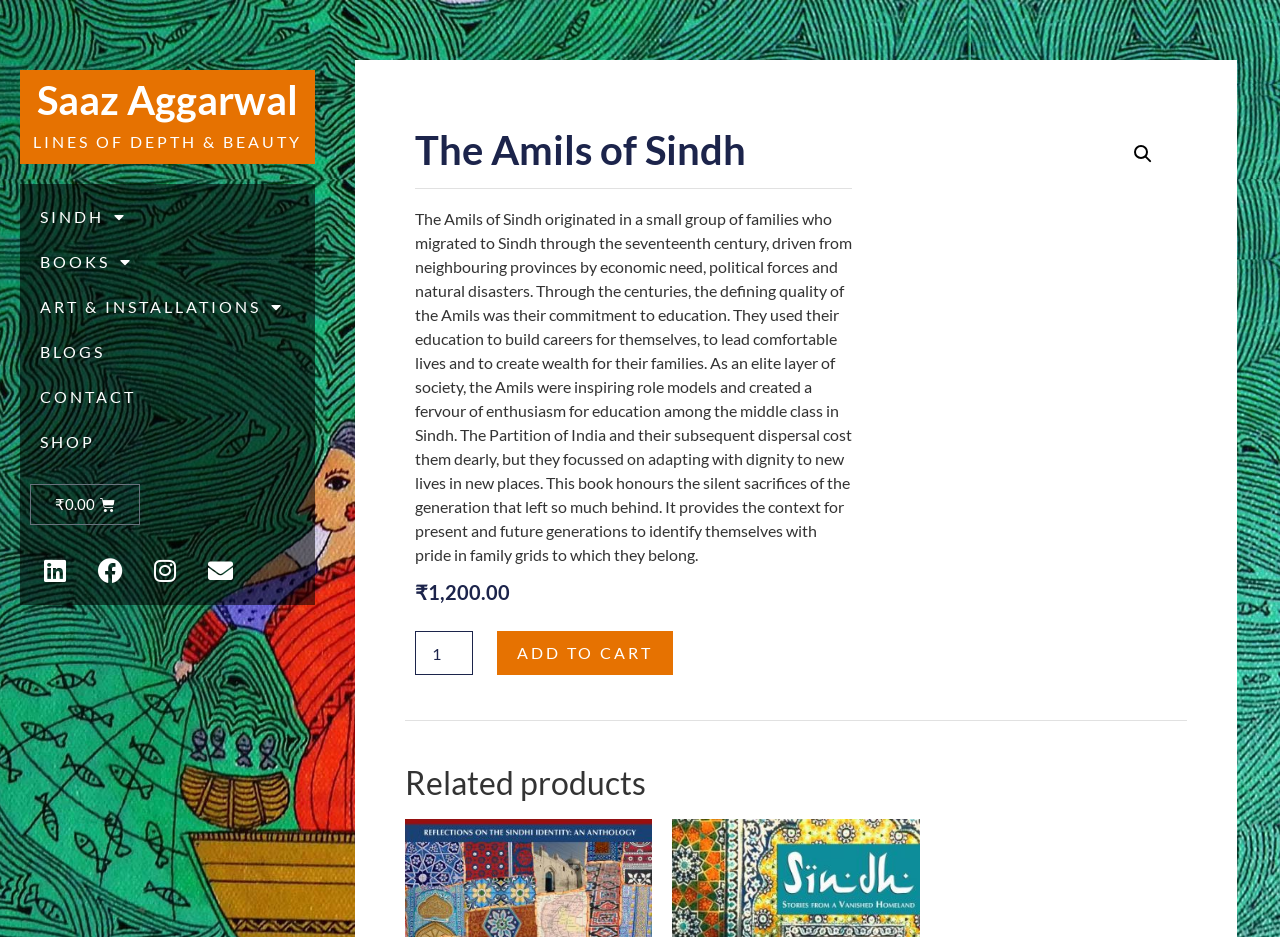Identify the bounding box coordinates for the element that needs to be clicked to fulfill this instruction: "View the 'ART & INSTALLATIONS' page". Provide the coordinates in the format of four float numbers between 0 and 1: [left, top, right, bottom].

[0.016, 0.303, 0.246, 0.351]